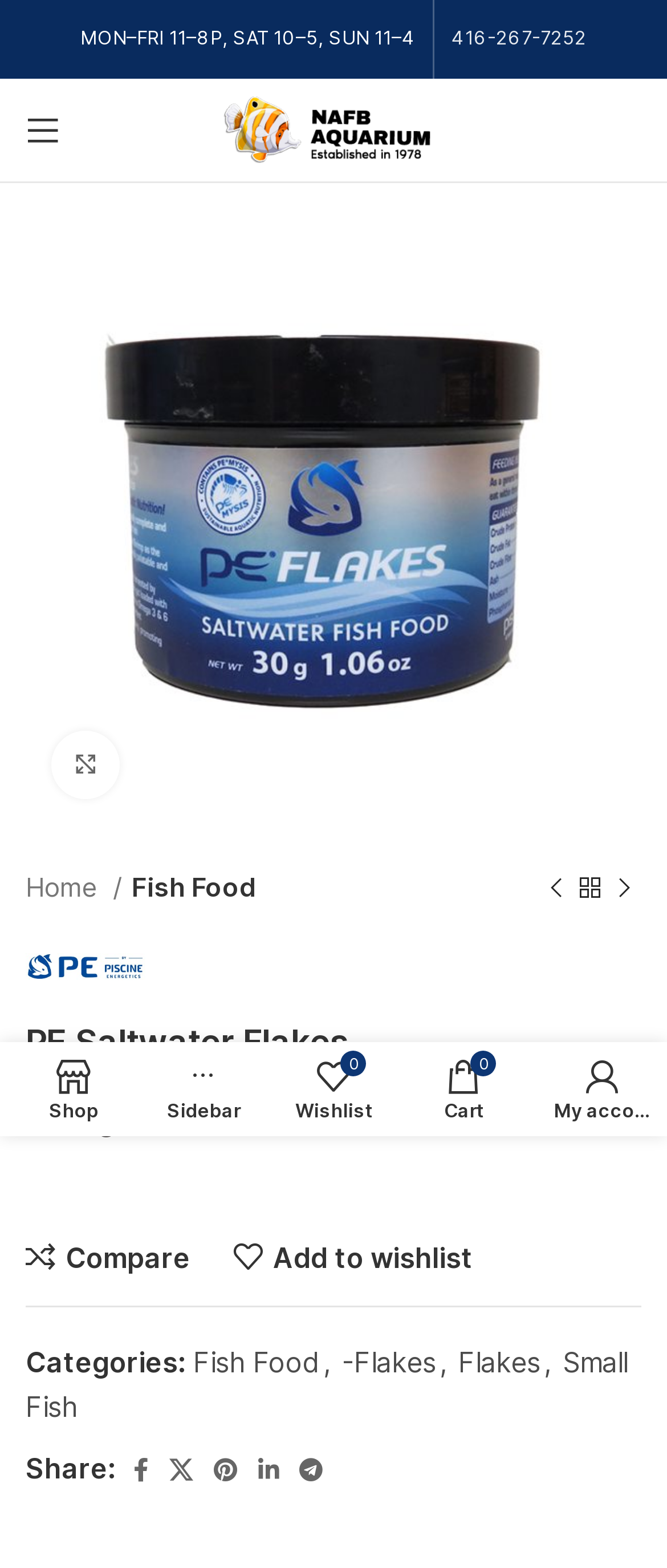What is the category of the product?
Please provide a comprehensive answer to the question based on the webpage screenshot.

I looked at the product information area and found a section labeled 'Categories:' with several links. The first link is 'Fish Food', which is likely the category of the product.